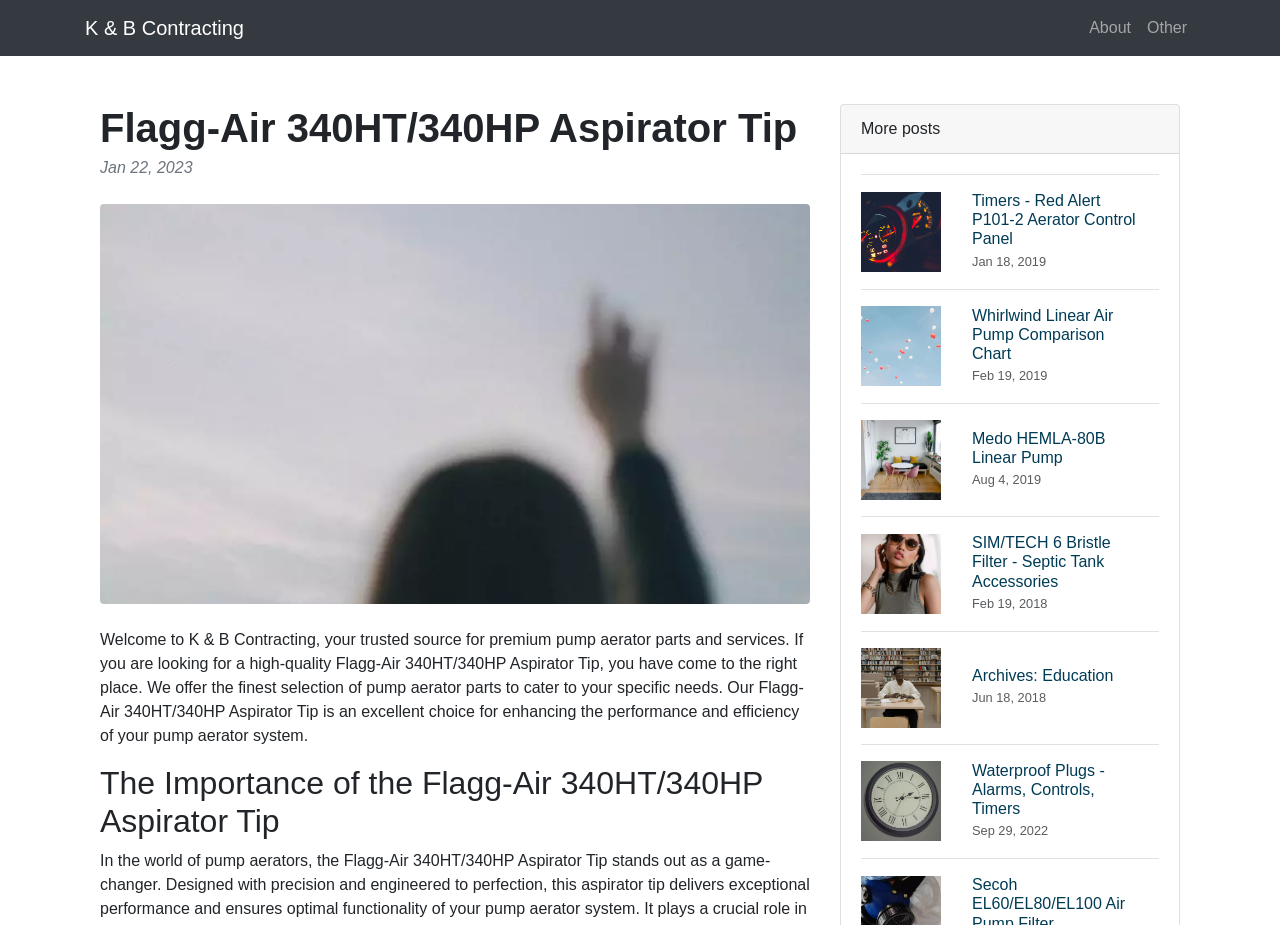Please identify the bounding box coordinates of the clickable element to fulfill the following instruction: "View the 'About' page". The coordinates should be four float numbers between 0 and 1, i.e., [left, top, right, bottom].

[0.845, 0.009, 0.89, 0.052]